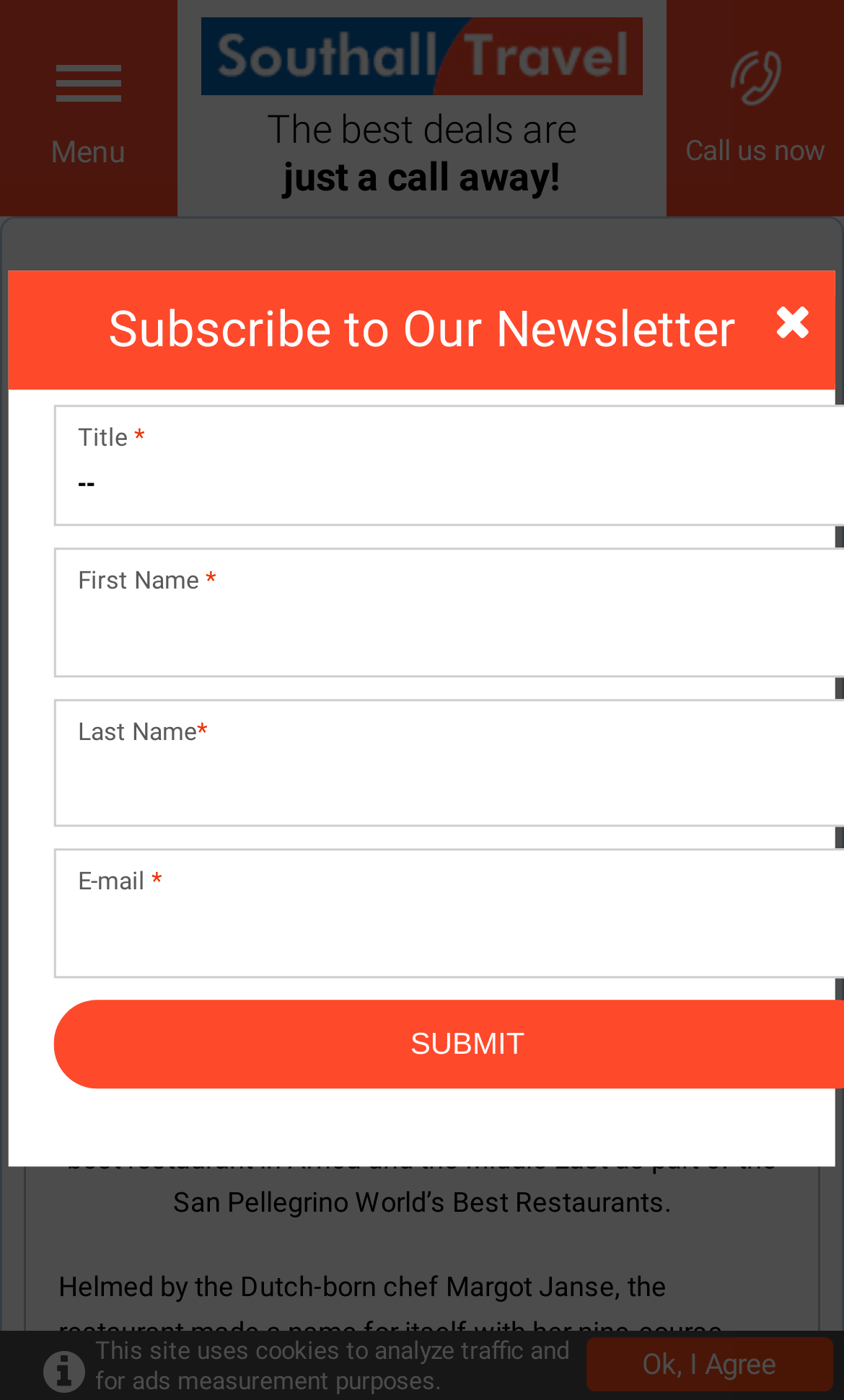Analyze the image and answer the question with as much detail as possible: 
What is the purpose of the form on the webpage?

The answer can be found by looking at the form on the webpage which has fields for title, first name, last name, and email, and a heading that says 'Subscribe to Our Newsletter'.